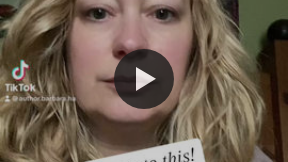Provide a thorough description of the image.

In this image, a woman with long, wavy blonde hair is looking directly at the camera. She appears to be in a casual indoor setting, with a soft, neutral background that suggests a cozy atmosphere. The woman is holding a sign that reads "I can't wait for you to read this!" indicating excitement about her work. To the left of her, there is a TikTok logo, along with the username "@author.barbaracopperthwaite," suggesting she is a content creator sharing insights or promotions related to her writing. The image captures a moment of engagement with her audience, inviting them to connect with her literary work through social media.